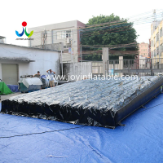Refer to the image and provide an in-depth answer to the question:
What type of sports is the ramp designed for?

The inflatable landing ramp is specifically designed for extreme sports, particularly suitable for BMX and dirt biking enthusiasts, providing a safe and high-performance landing surface for riders to perform tricks and jumps.